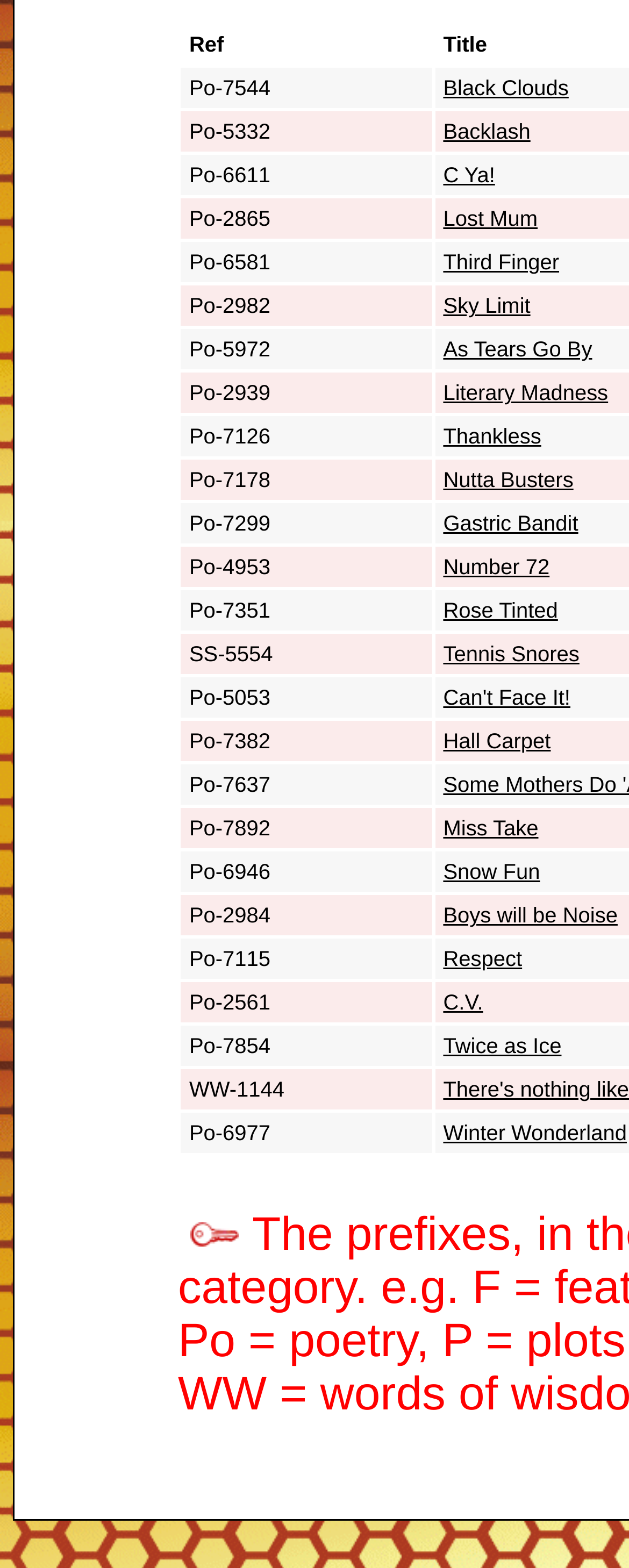Determine the bounding box coordinates of the area to click in order to meet this instruction: "Click on the key icon".

[0.303, 0.78, 0.38, 0.795]